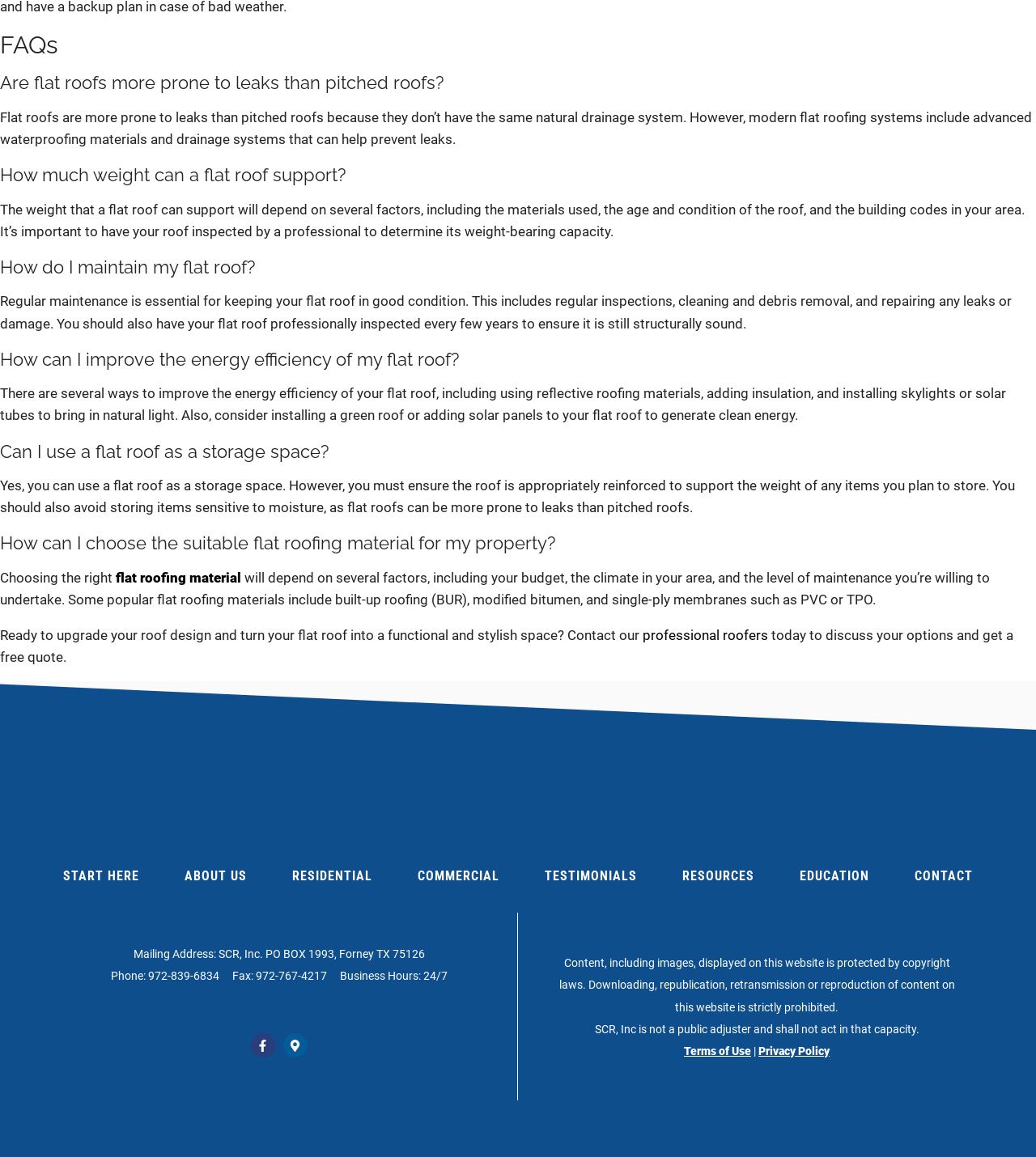What is the main topic of this webpage?
Based on the image content, provide your answer in one word or a short phrase.

Flat Roofs